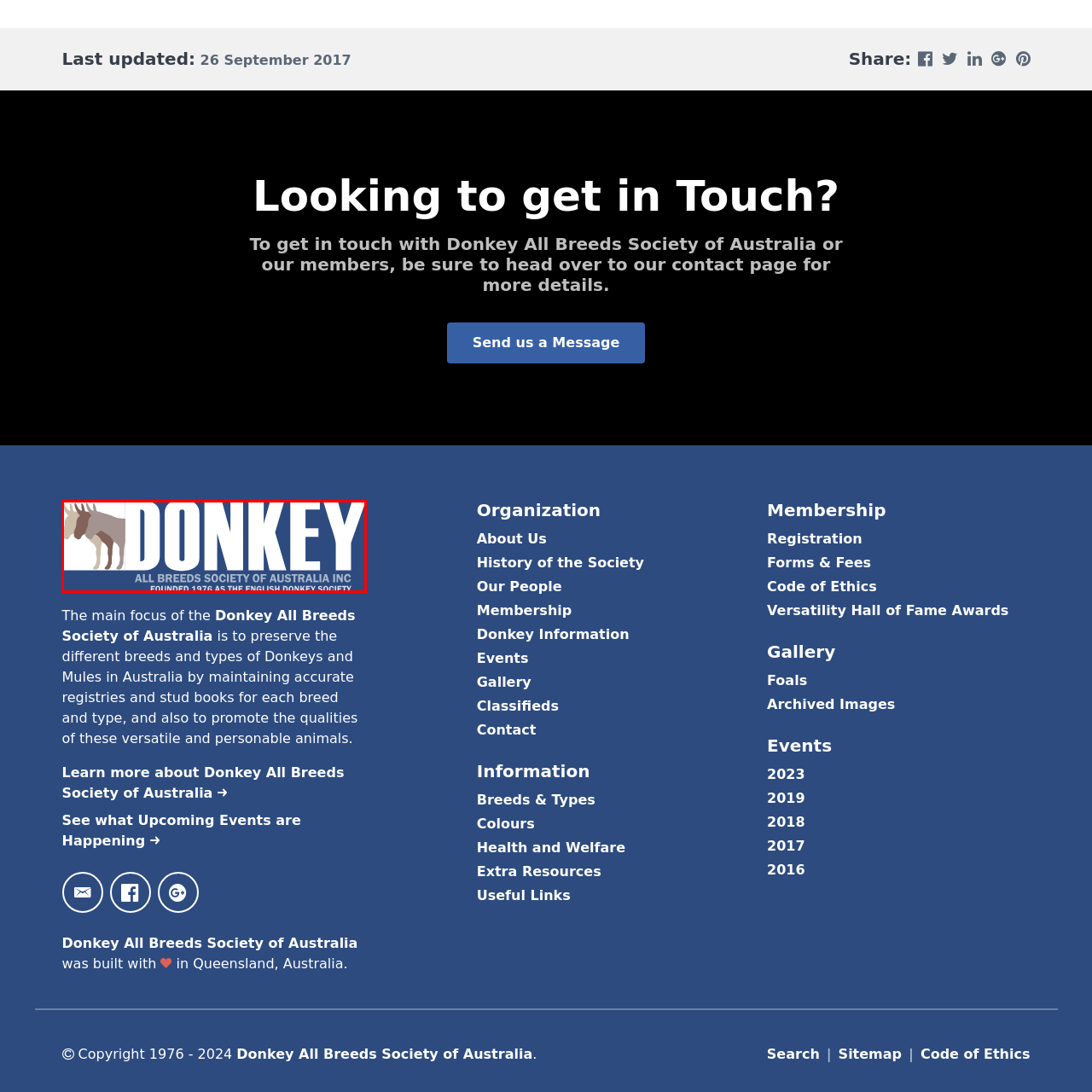Review the part of the image encased in the red box and give an elaborate answer to the question posed: When was the society founded?

The logo notes that the society was founded in 1976, originally as the English Donkey Society, suggesting a rich history and commitment to supporting the wellbeing and recognition of these animals.